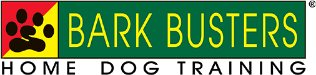Provide an in-depth description of the image.

The image displays the logo of Bark Busters, a well-known organization specializing in home dog training. The logo features a vibrant color scheme with a red and yellow square in the upper left corner, containing a stylized depiction of a dog’s paw print. Beneath this emblem, the name "BARK BUSTERS" is prominently displayed in bold, white letters on a green background, signaling the brand's focus on dog training. Below the main name, the words "HOME DOG TRAINING" are presented in a smaller font, reinforcing their commitment to accessible and effective training solutions for dogs in domestic settings. This logo is emblematic of Bark Busters' mission to enhance the relationship between dogs and their owners through positive reinforcement techniques and expert guidance.